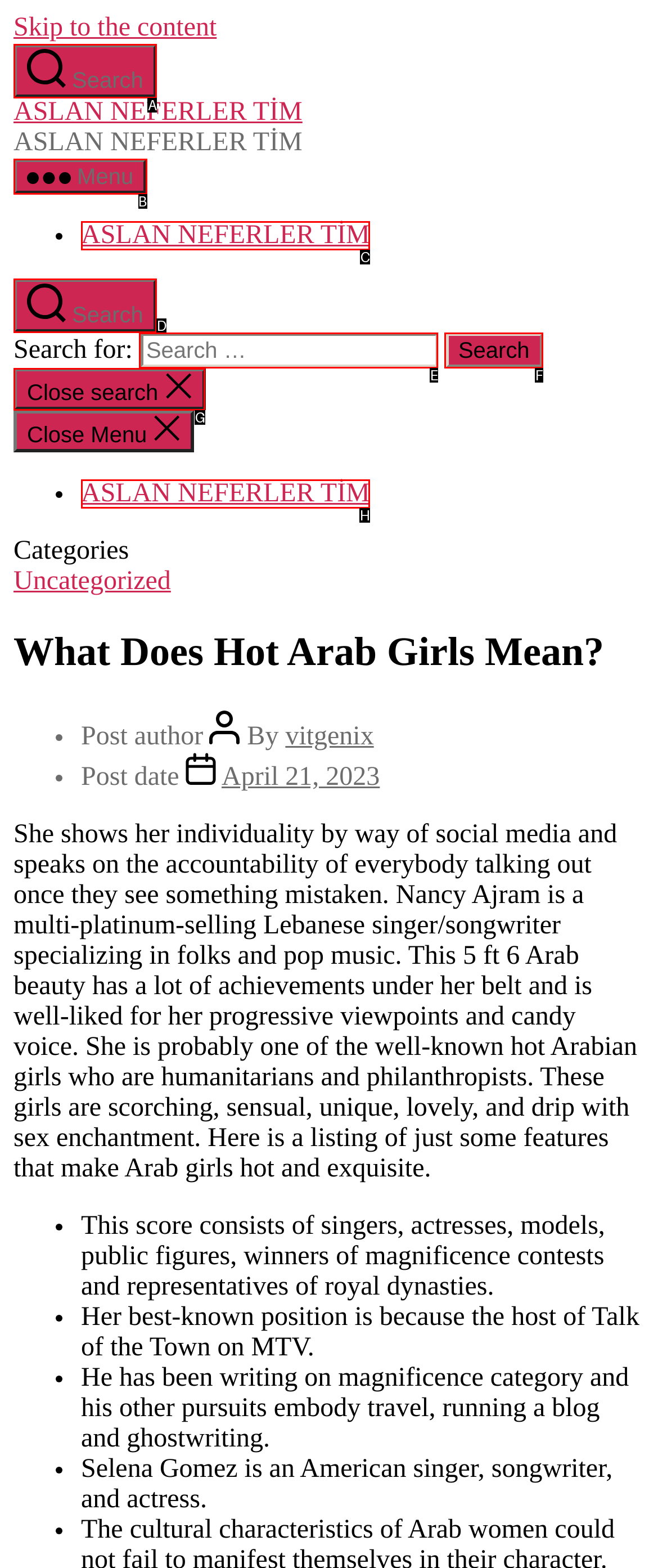Select the letter that aligns with the description: Search. Answer with the letter of the selected option directly.

D